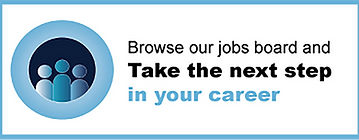Summarize the image with a detailed description that highlights all prominent details.

This image features a visually engaging advertisement designed to encourage viewers to explore job opportunities. In the forefront, the message reads, "Browse our jobs board and Take the next step in your career," highlighting the importance of advancing one's professional journey. The background includes a graphic that symbolizes community and collaboration, depicted by three stylized figures within a circle, suggesting teamwork and support in the workplace. The use of contrasting colors—black for emphasis on "Take the next step" and a soft blue for the rest—draws attention effectively, inviting individuals to click through and discover available roles that align with their career aspirations.